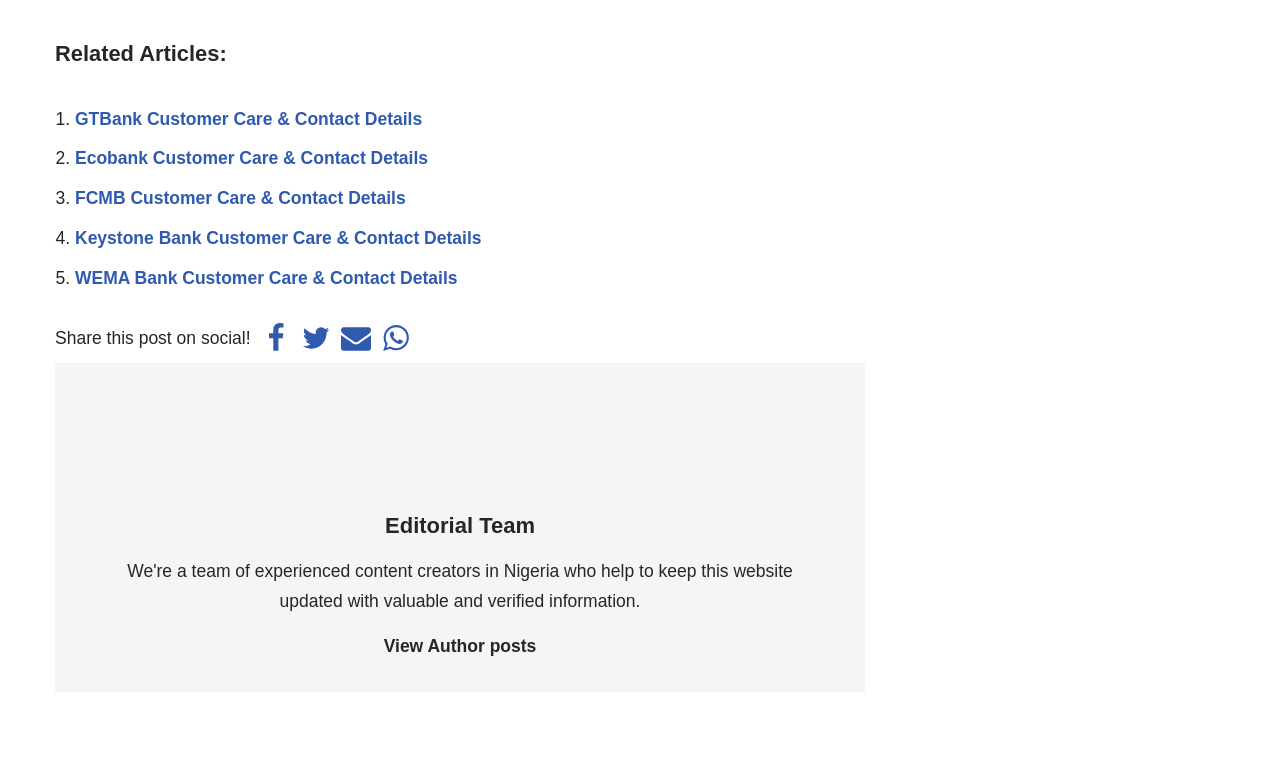How many list markers are there in the list of related articles?
Using the image as a reference, give an elaborate response to the question.

There are five list markers in the list of related articles, each representing a related article, with the list markers being '1.', '2.', '3.', '4.', and '5.'.